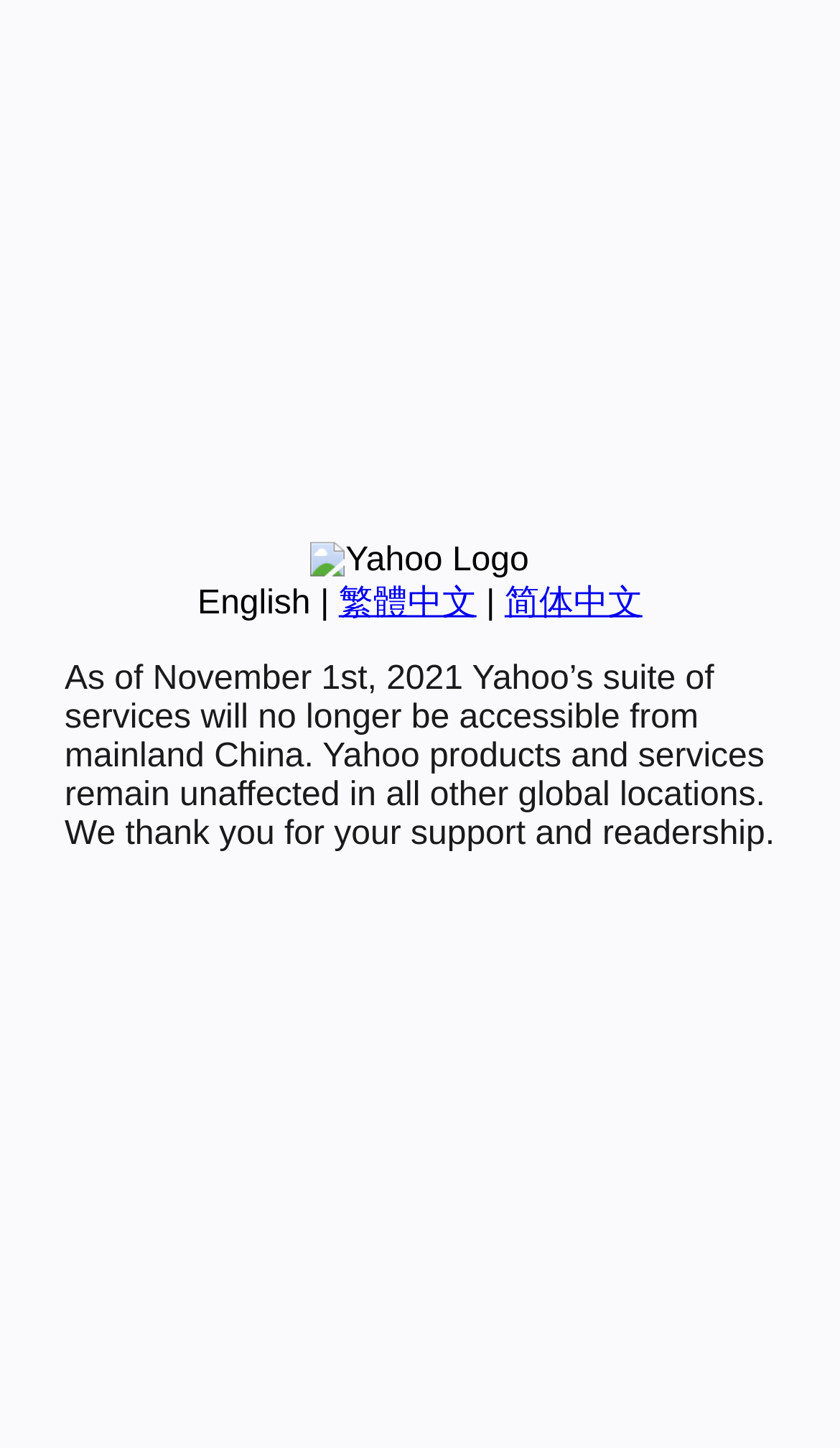Locate the UI element described as follows: "English". Return the bounding box coordinates as four float numbers between 0 and 1 in the order [left, top, right, bottom].

[0.235, 0.404, 0.37, 0.429]